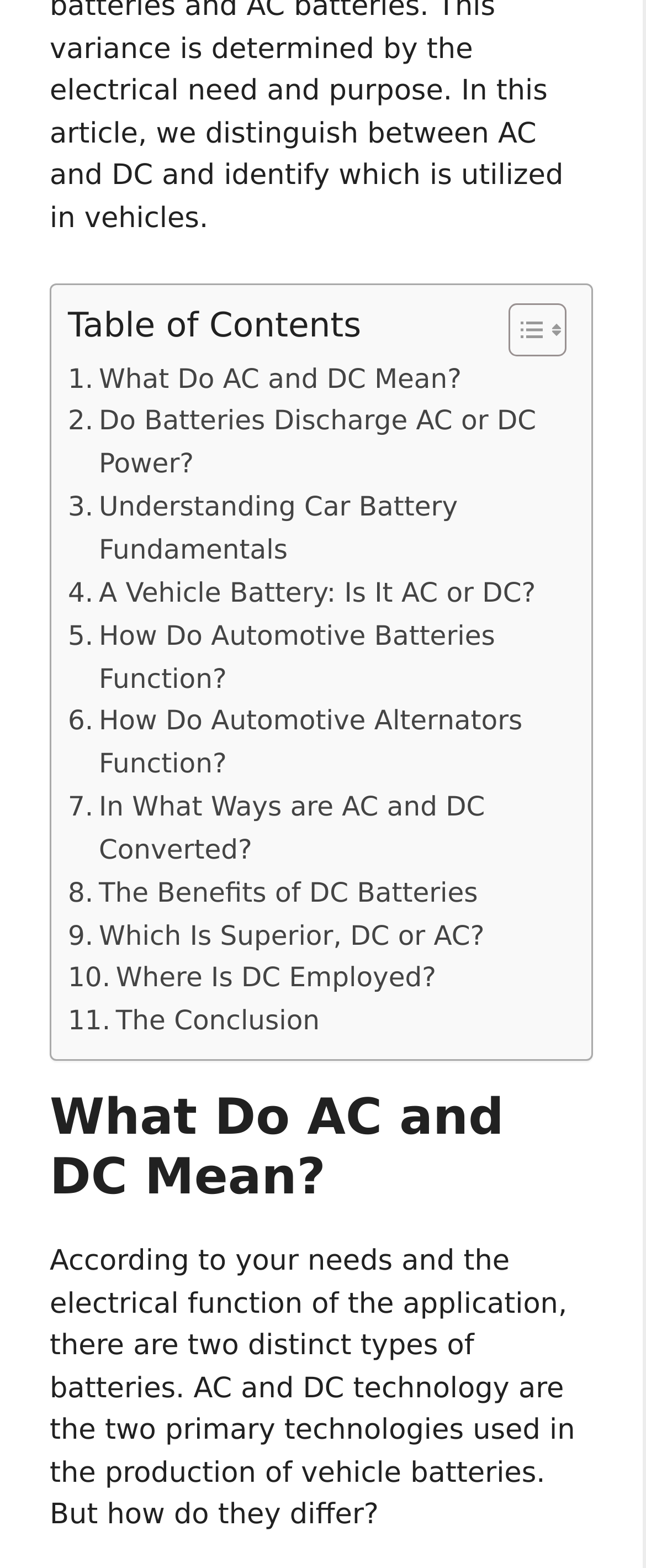Please identify the bounding box coordinates of the element's region that I should click in order to complete the following instruction: "Click on 'What Do AC and DC Mean?'". The bounding box coordinates consist of four float numbers between 0 and 1, i.e., [left, top, right, bottom].

[0.105, 0.228, 0.715, 0.255]